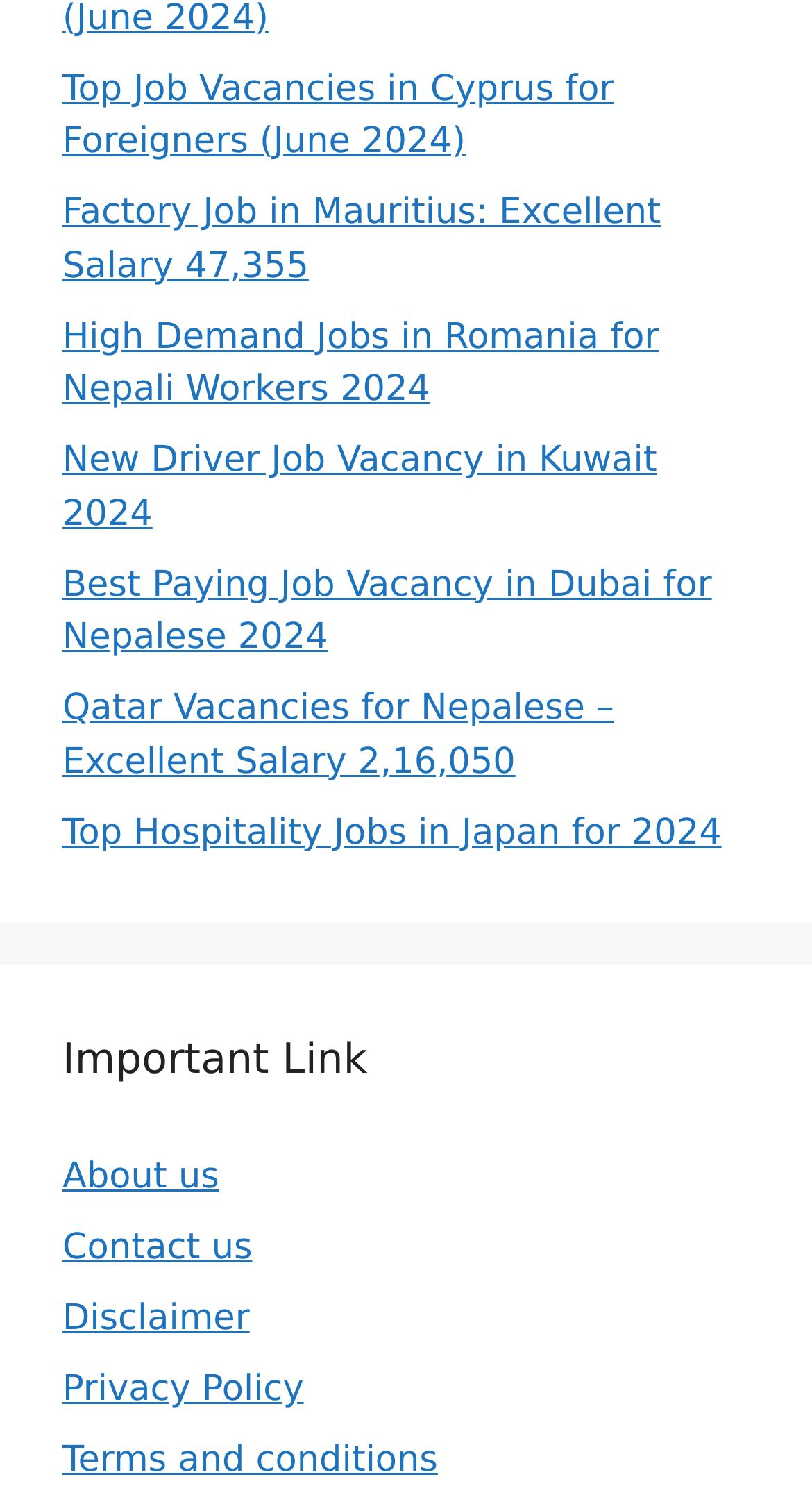Locate the bounding box of the UI element described by: "Privacy Policy" in the given webpage screenshot.

[0.077, 0.921, 0.374, 0.949]